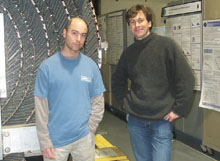Reply to the question below using a single word or brief phrase:
Where is the experiment taking place?

Fermilab